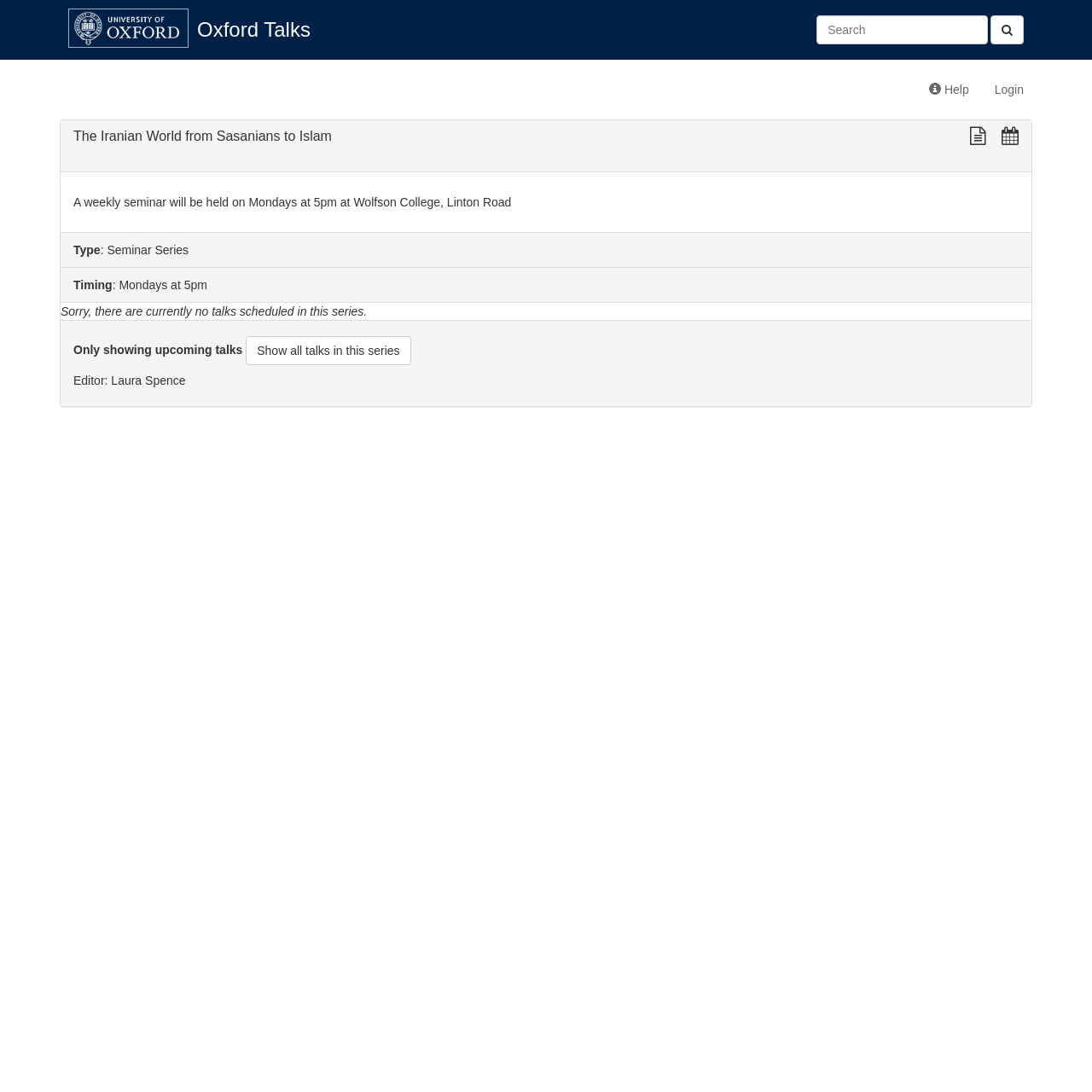Based on the element description décembre 12, 2018mars 5, 2019, identify the bounding box coordinates for the UI element. The coordinates should be in the format (top-left x, top-left y, bottom-right x, bottom-right y) and within the 0 to 1 range.

None